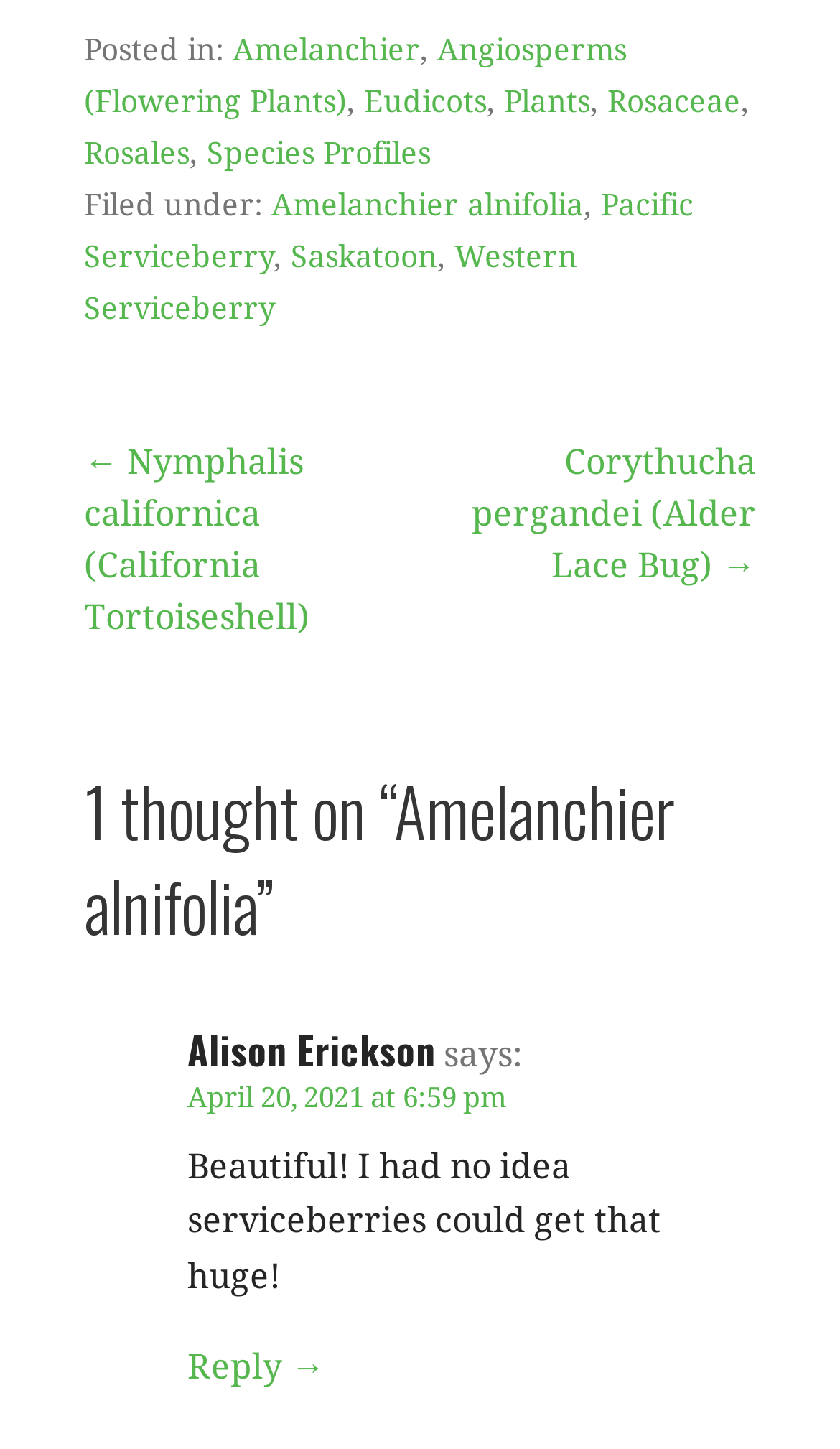Locate the UI element described by Angiosperms (Flowering Plants) in the provided webpage screenshot. Return the bounding box coordinates in the format (top-left x, top-left y, bottom-right x, bottom-right y), ensuring all values are between 0 and 1.

[0.1, 0.023, 0.746, 0.082]